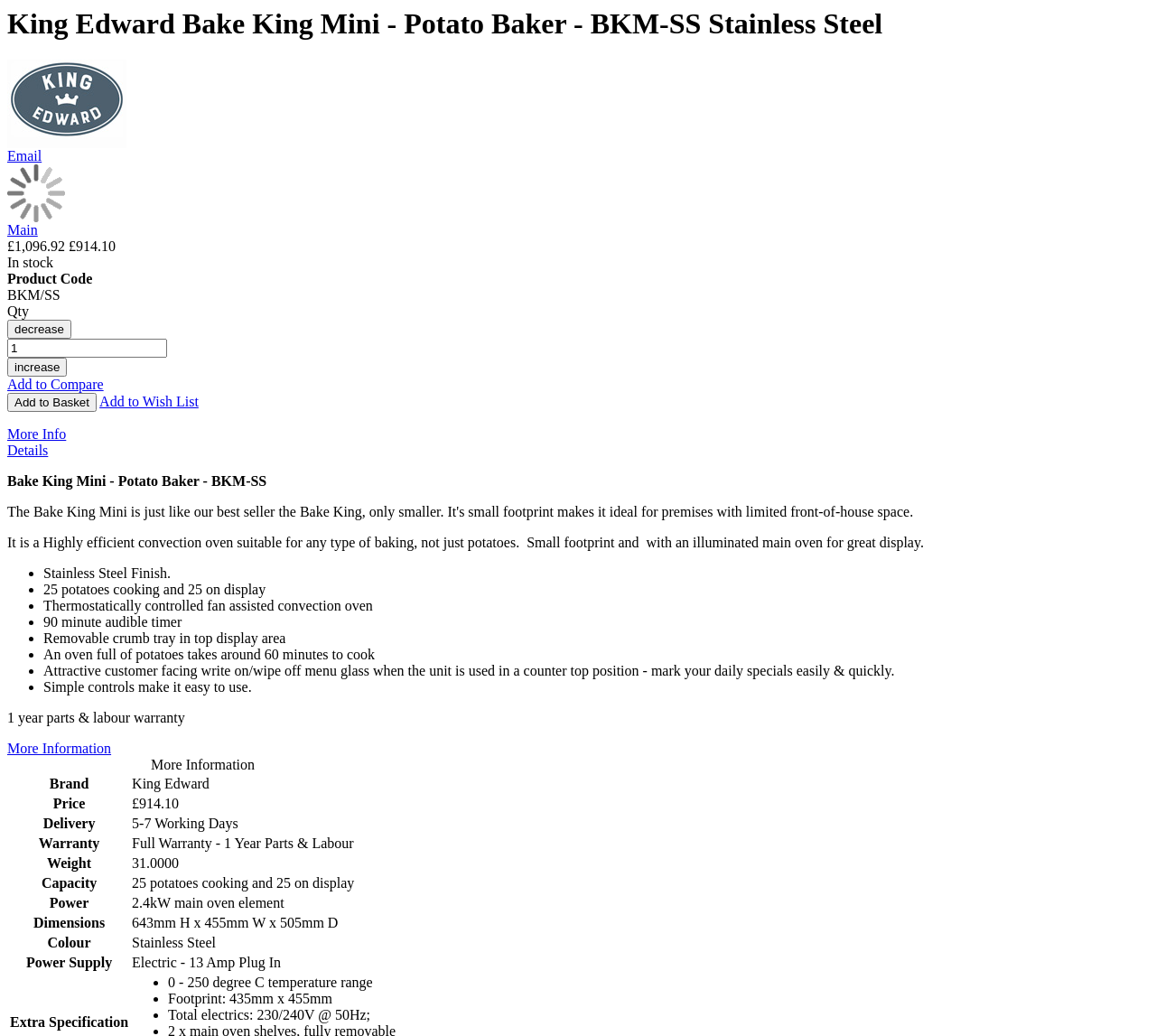Extract the main title from the webpage and generate its text.

King Edward Bake King Mini - Potato Baker - BKM-SS Stainless Steel